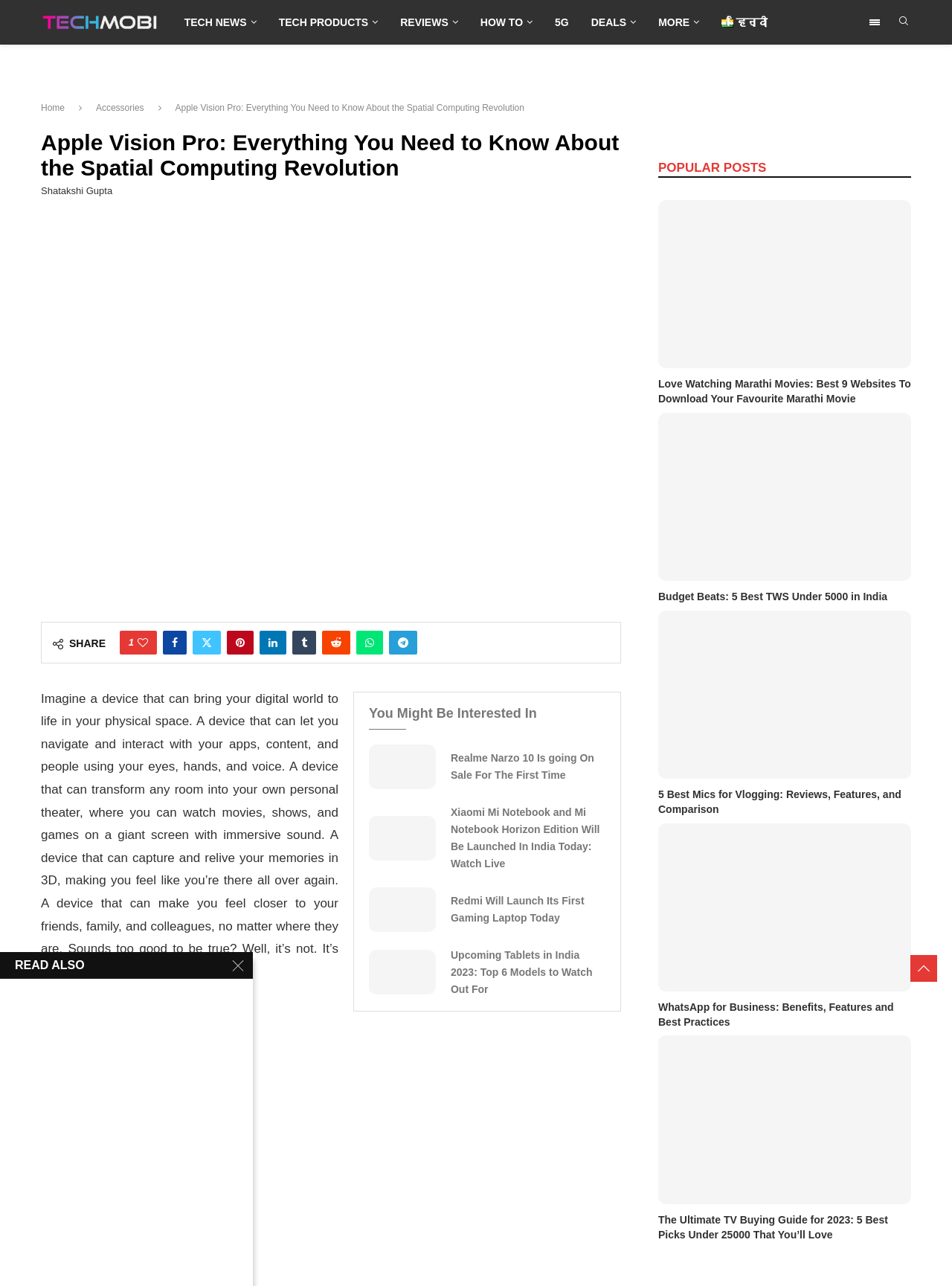Give a one-word or one-phrase response to the question:
What is the language of the webpage?

English